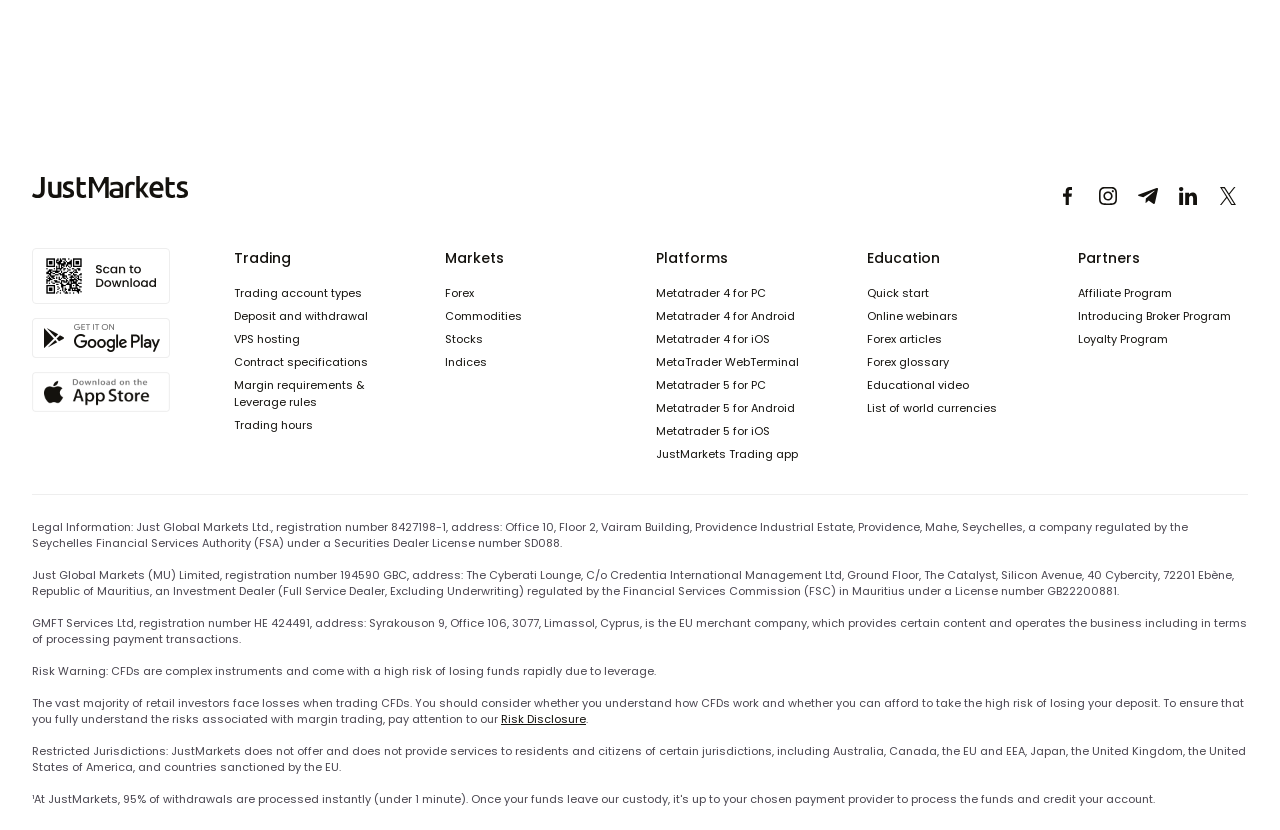Bounding box coordinates are to be given in the format (top-left x, top-left y, bottom-right x, bottom-right y). All values must be floating point numbers between 0 and 1. Provide the bounding box coordinate for the UI element described as: Beaver Builder

None